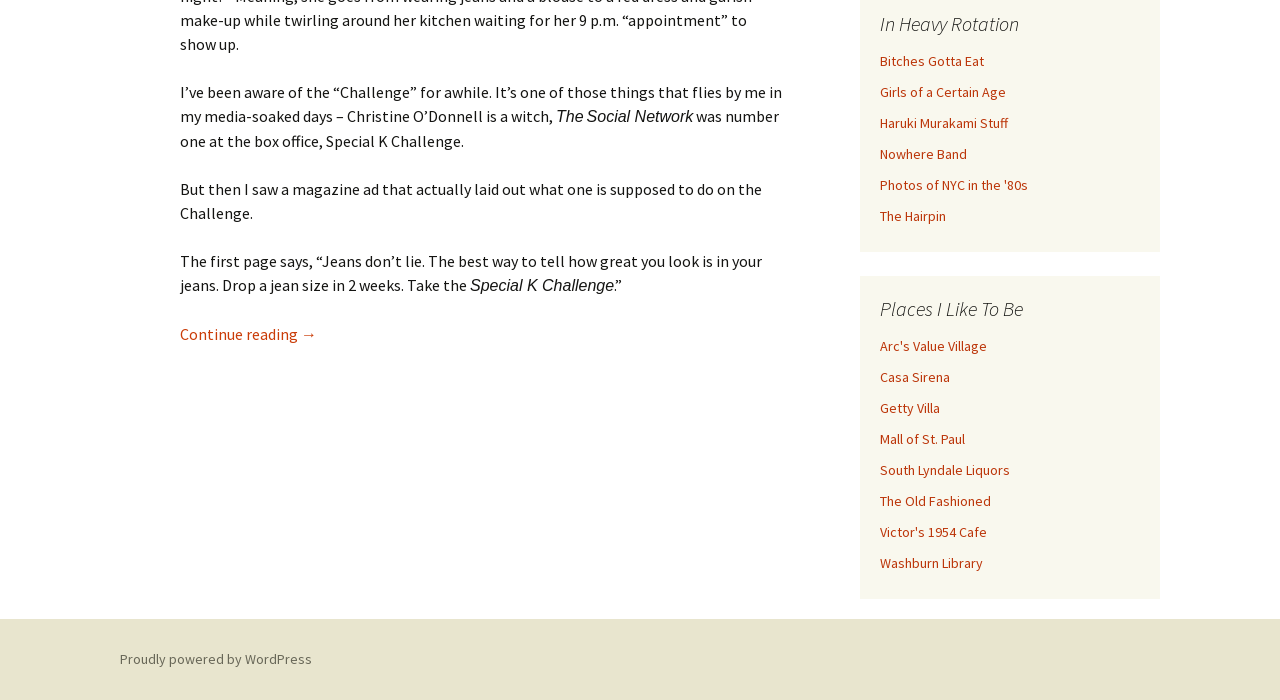Based on the element description Girls of a Certain Age, identify the bounding box of the UI element in the given webpage screenshot. The coordinates should be in the format (top-left x, top-left y, bottom-right x, bottom-right y) and must be between 0 and 1.

[0.688, 0.119, 0.786, 0.144]